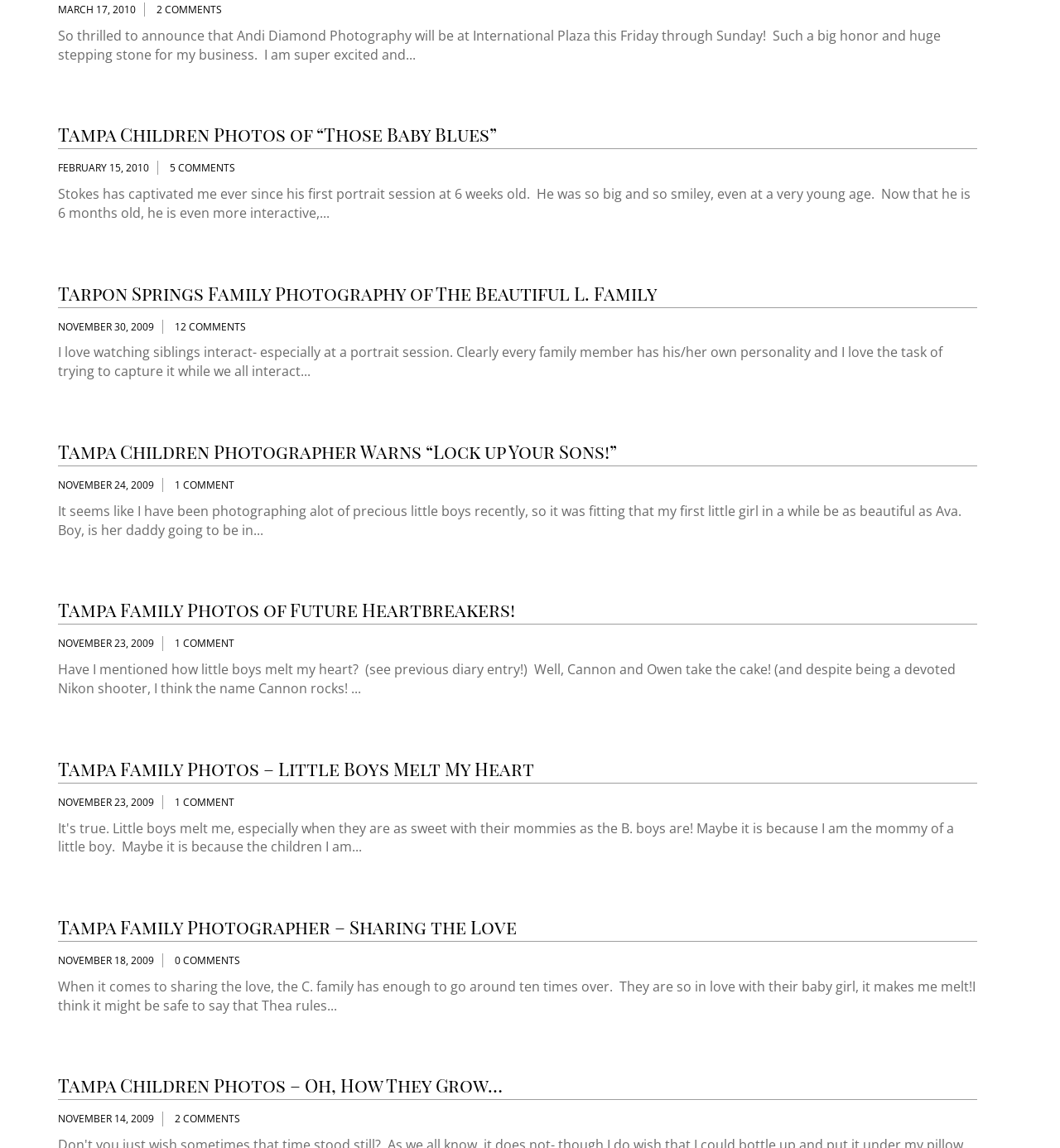Determine the bounding box coordinates of the clickable element to achieve the following action: 'Read about 'Tampa Family Photographer – Sharing the Love''. Provide the coordinates as four float values between 0 and 1, formatted as [left, top, right, bottom].

[0.055, 0.797, 0.488, 0.818]